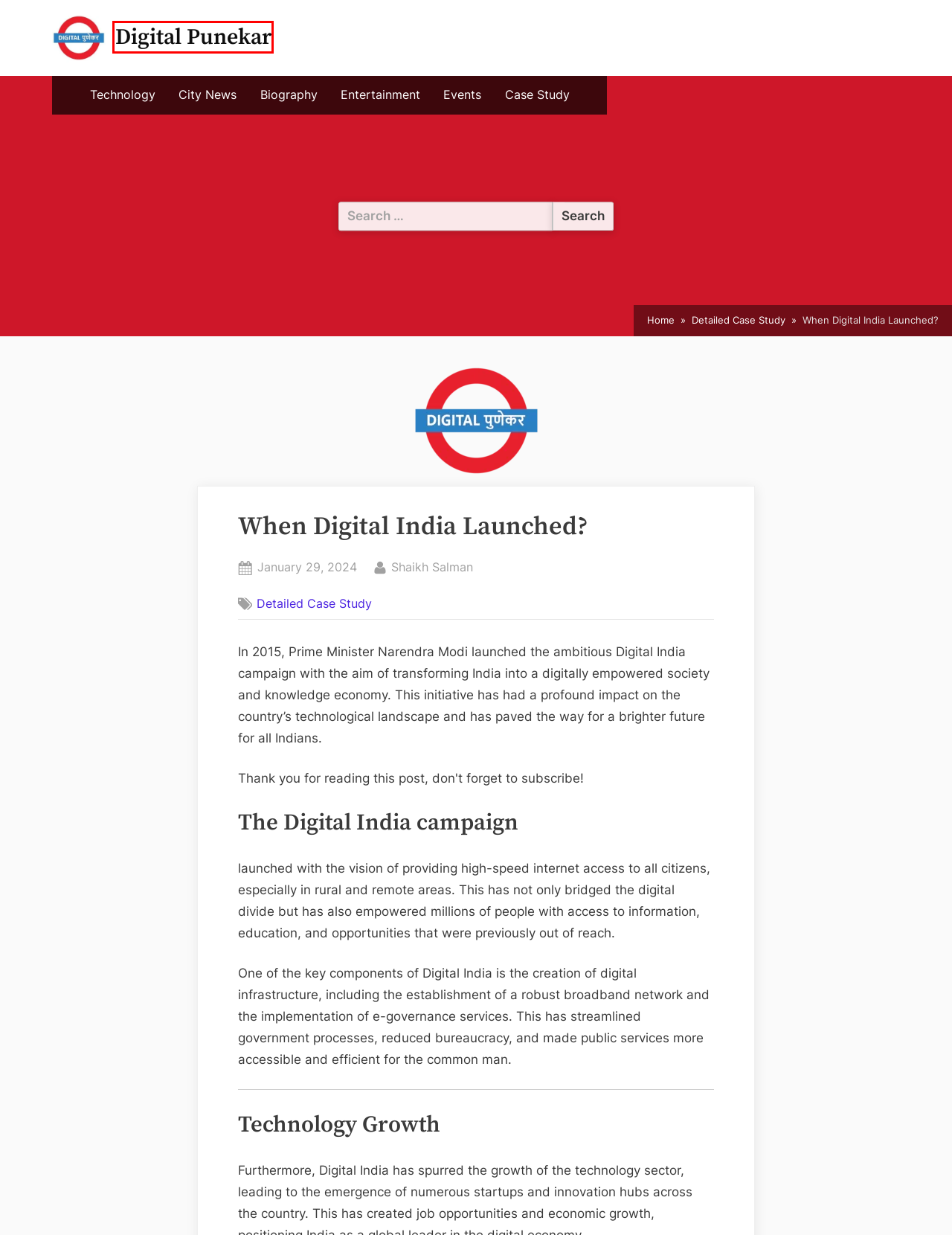Consider the screenshot of a webpage with a red bounding box and select the webpage description that best describes the new page that appears after clicking the element inside the red box. Here are the candidates:
A. City News
B. Meet Sheikh Salman: Your Digital Marketing Guru with 6+ Years of Expertise
C. All Live Events in Pune Today - 2024
D. Biography
E. Digital Punekar - Bringing Digital News to Your Screen
F. Entertainment
G. Detailed Case Study
H. Latest Technology News

E